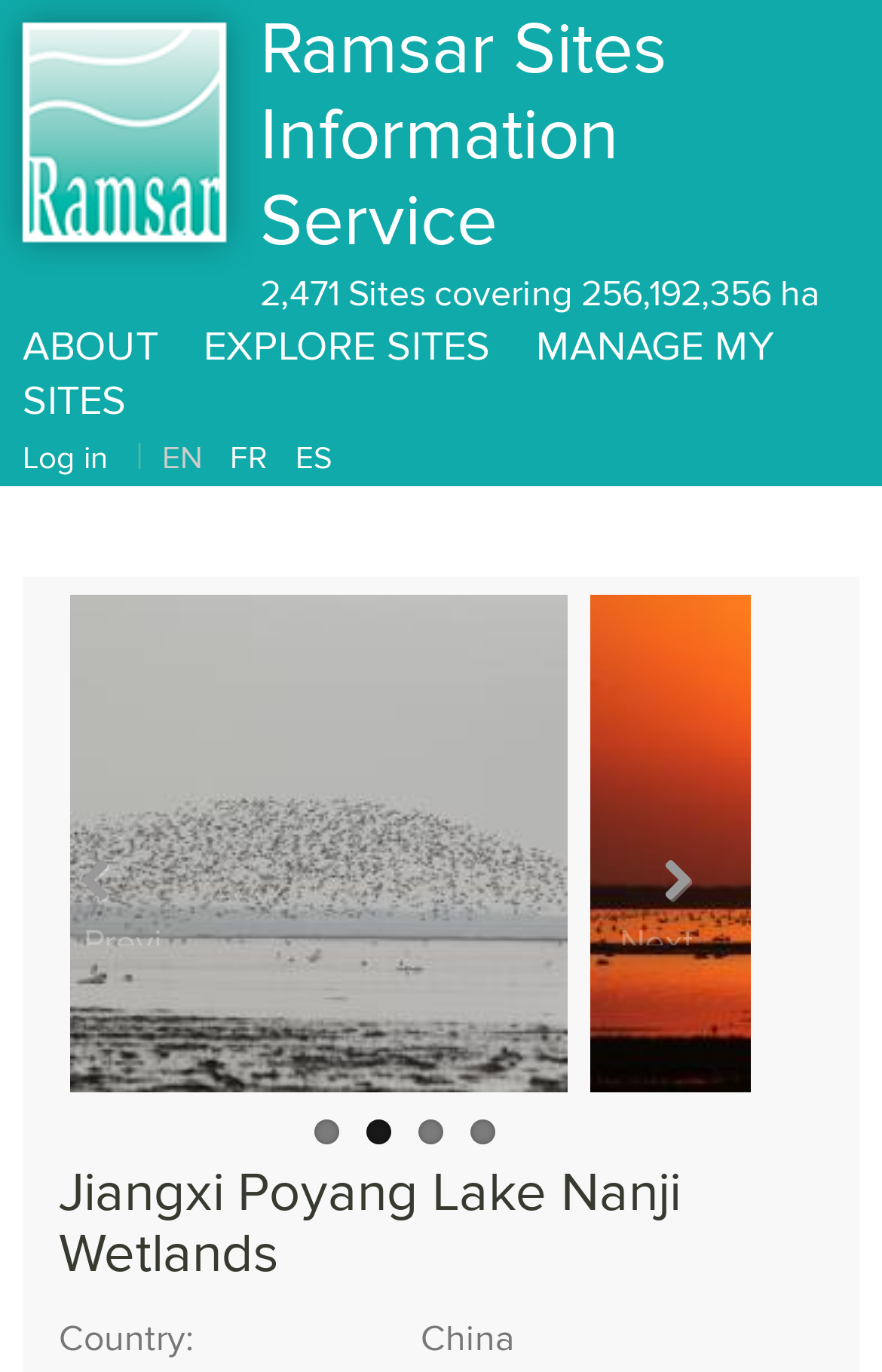Reply to the question with a brief word or phrase: How many sites are listed in Ramsar Sites Information Service?

2,471